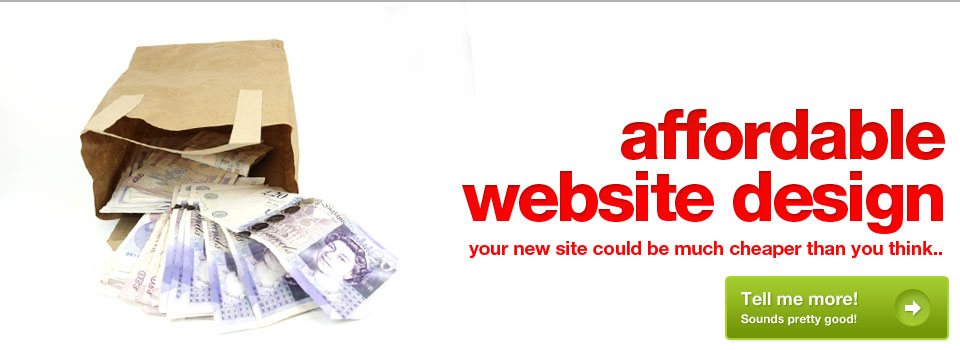What is spilling out of the brown paper bag?
Carefully analyze the image and provide a thorough answer to the question.

The brown paper bag is used as a symbol to represent the concept of affordability in website design, and it is spilling out British pound notes to convey the idea that high-quality web design doesn't have to be expensive.